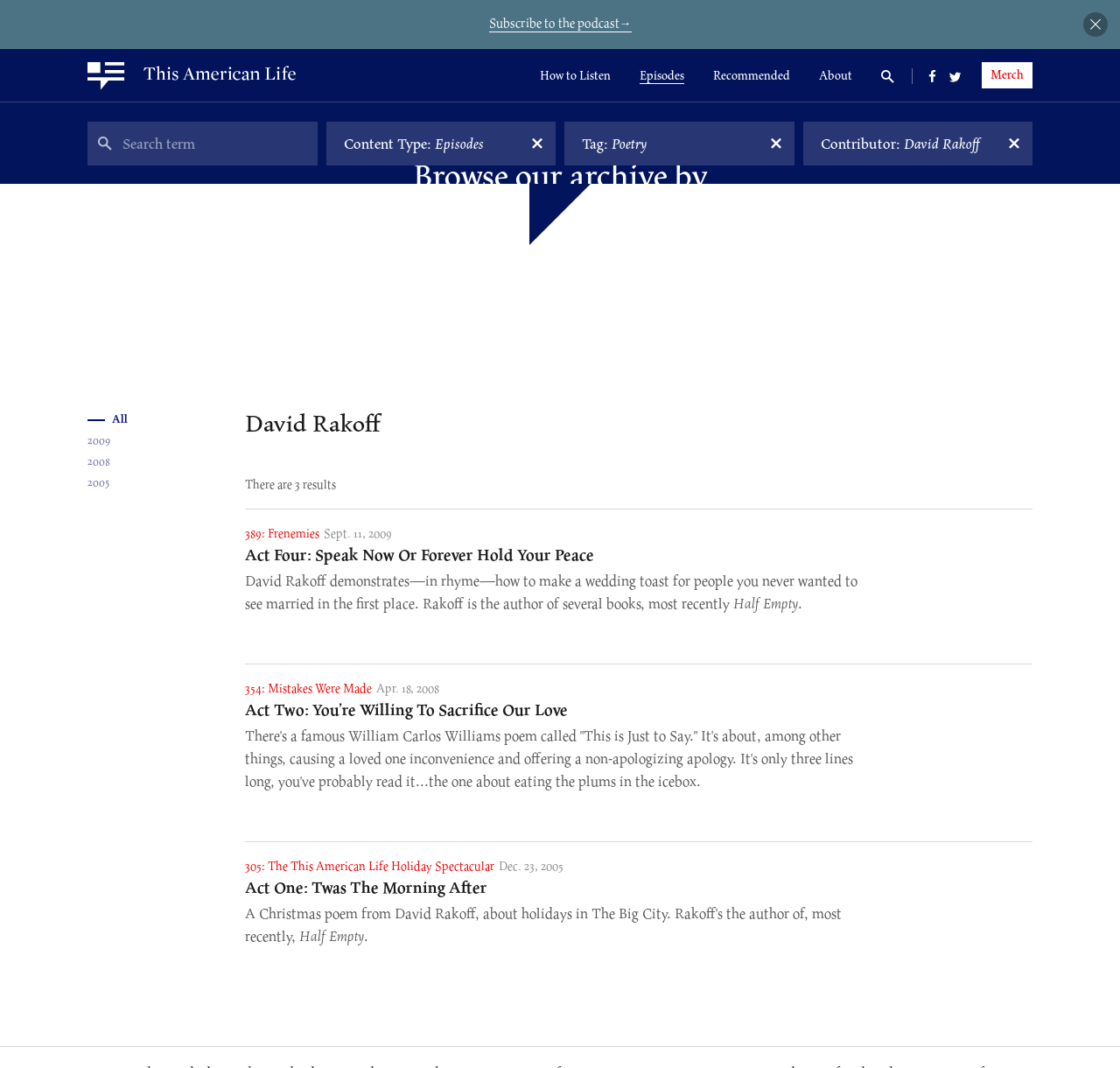How many episodes are shown on this page?
Please provide a comprehensive answer to the question based on the webpage screenshot.

I counted the number of article elements on the webpage, which represent individual episodes. There are three article elements, each containing information about a specific episode.